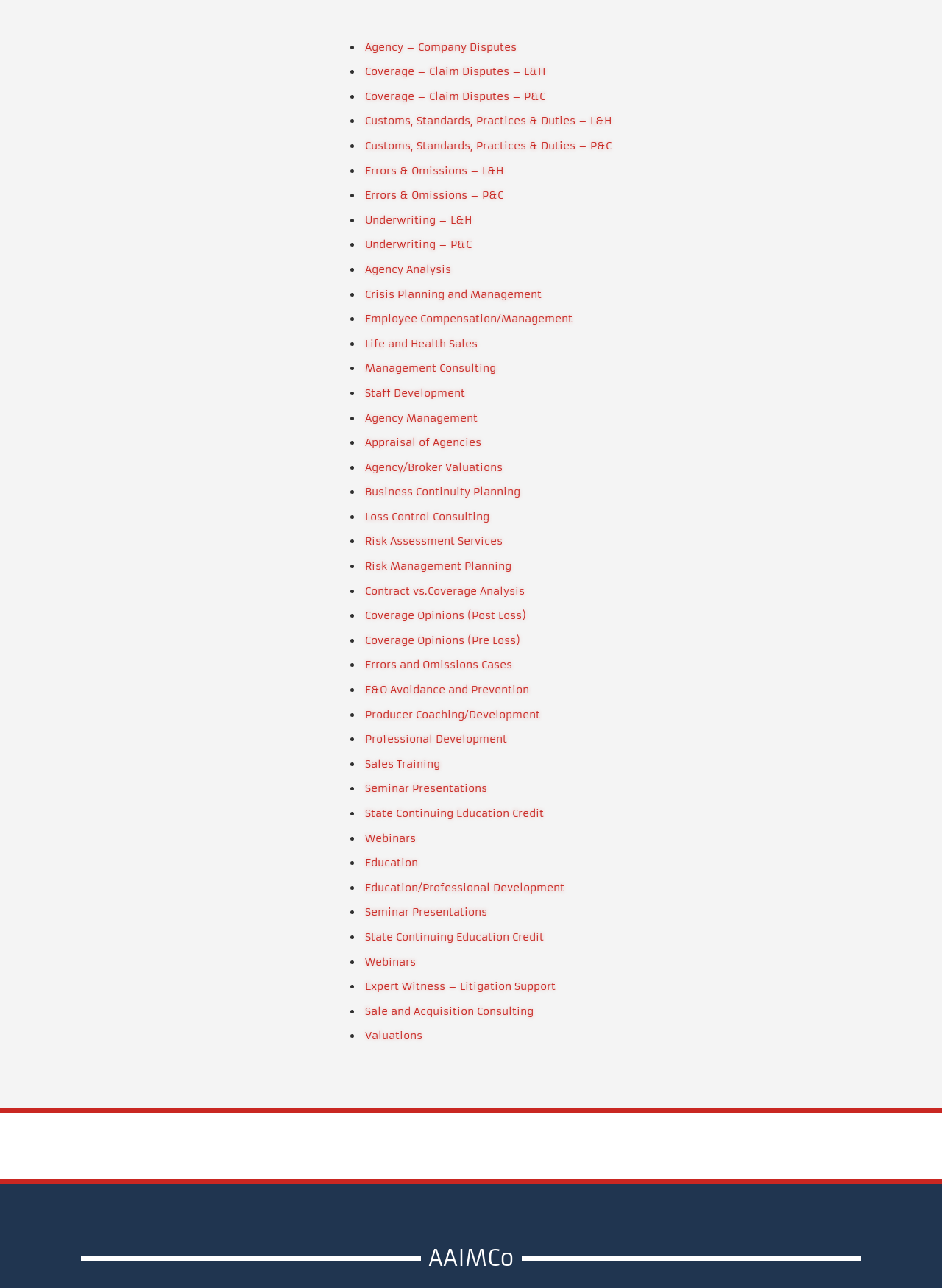Determine the bounding box coordinates for the element that should be clicked to follow this instruction: "View Coverage – Claim Disputes – L&H". The coordinates should be given as four float numbers between 0 and 1, in the format [left, top, right, bottom].

[0.387, 0.05, 0.579, 0.061]